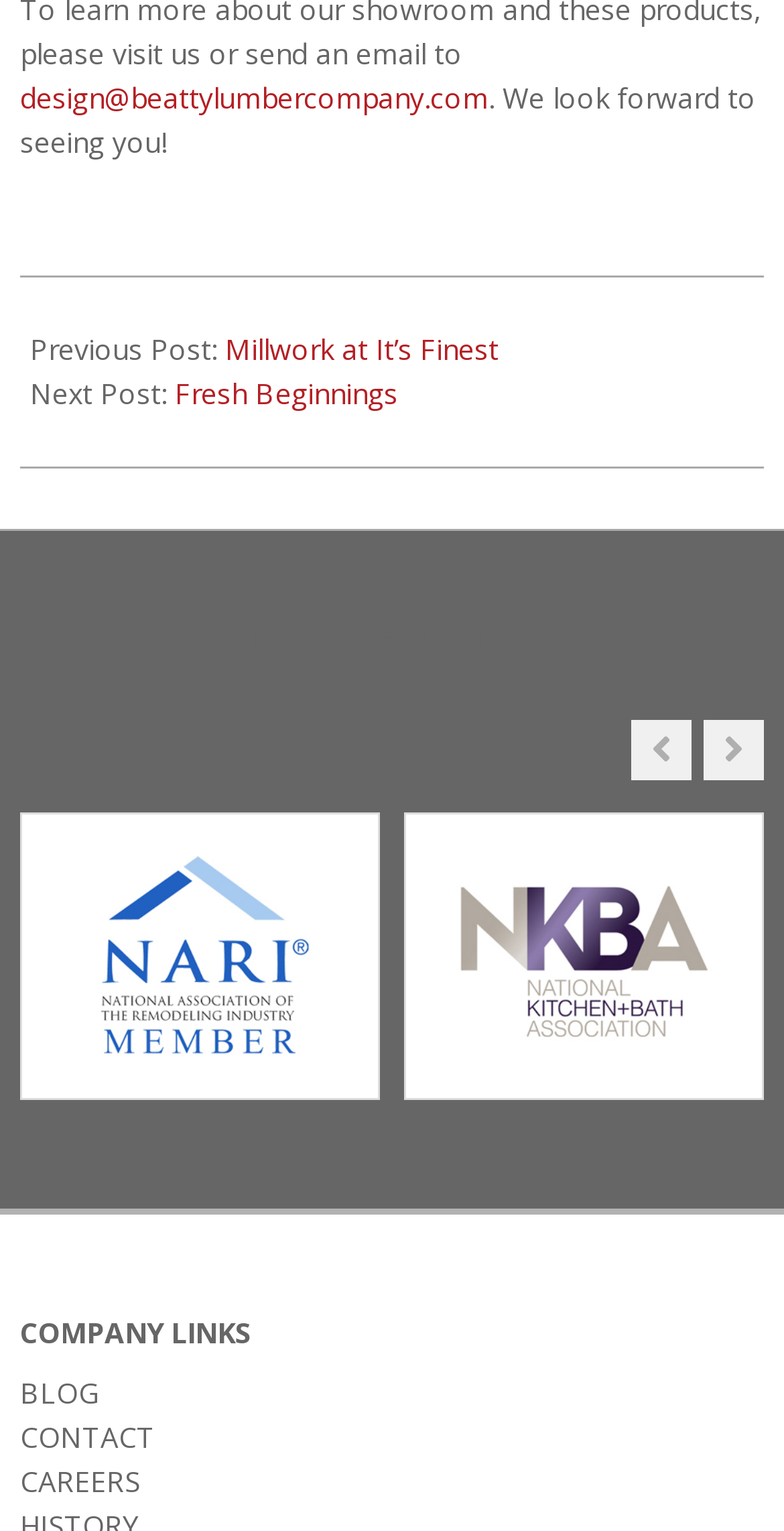Can you identify the bounding box coordinates of the clickable region needed to carry out this instruction: 'Learn about interception and monitoring systems'? The coordinates should be four float numbers within the range of 0 to 1, stated as [left, top, right, bottom].

None